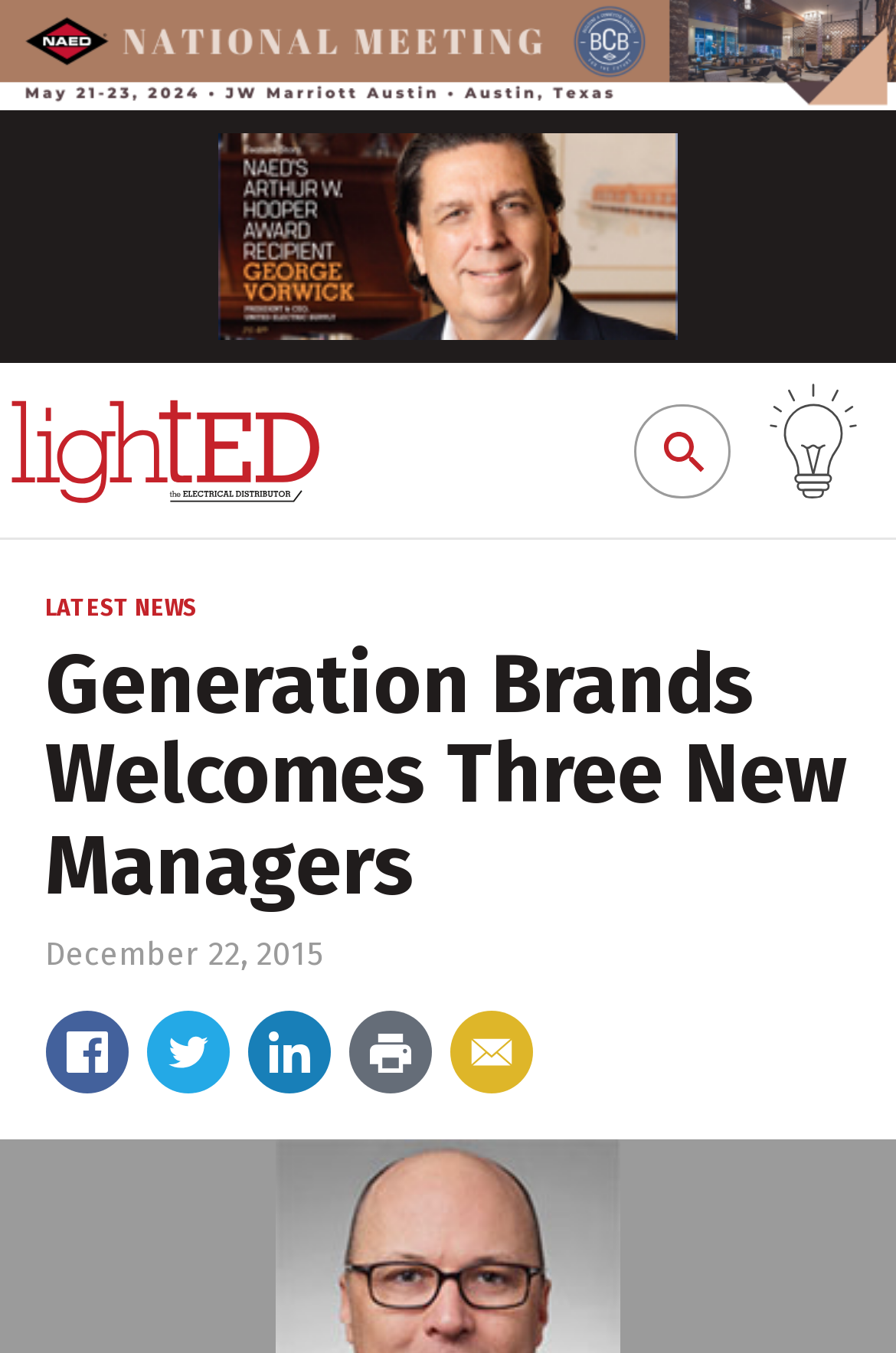Please provide a short answer using a single word or phrase for the question:
How many images are on the webpage?

2